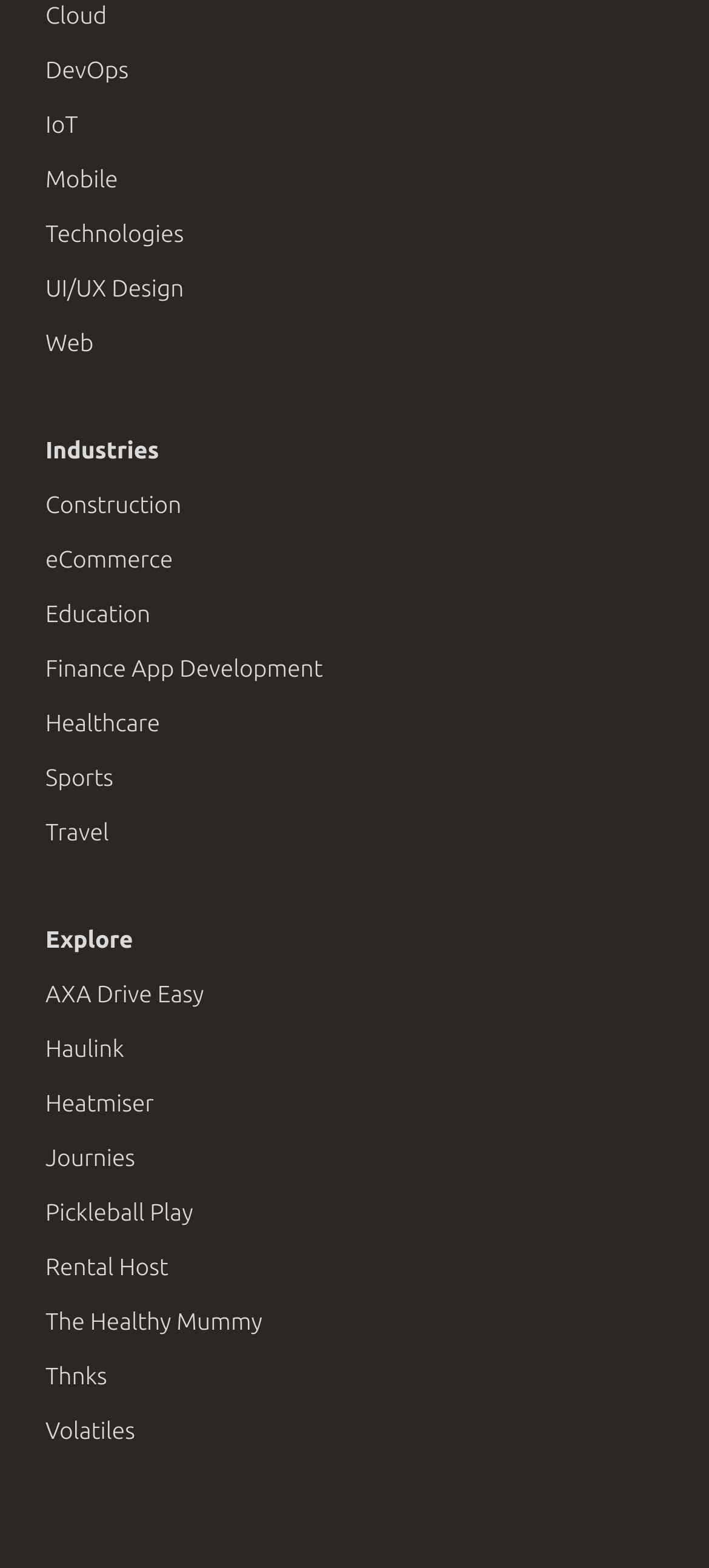Show the bounding box coordinates for the HTML element described as: "Rental Host".

[0.026, 0.791, 0.974, 0.825]